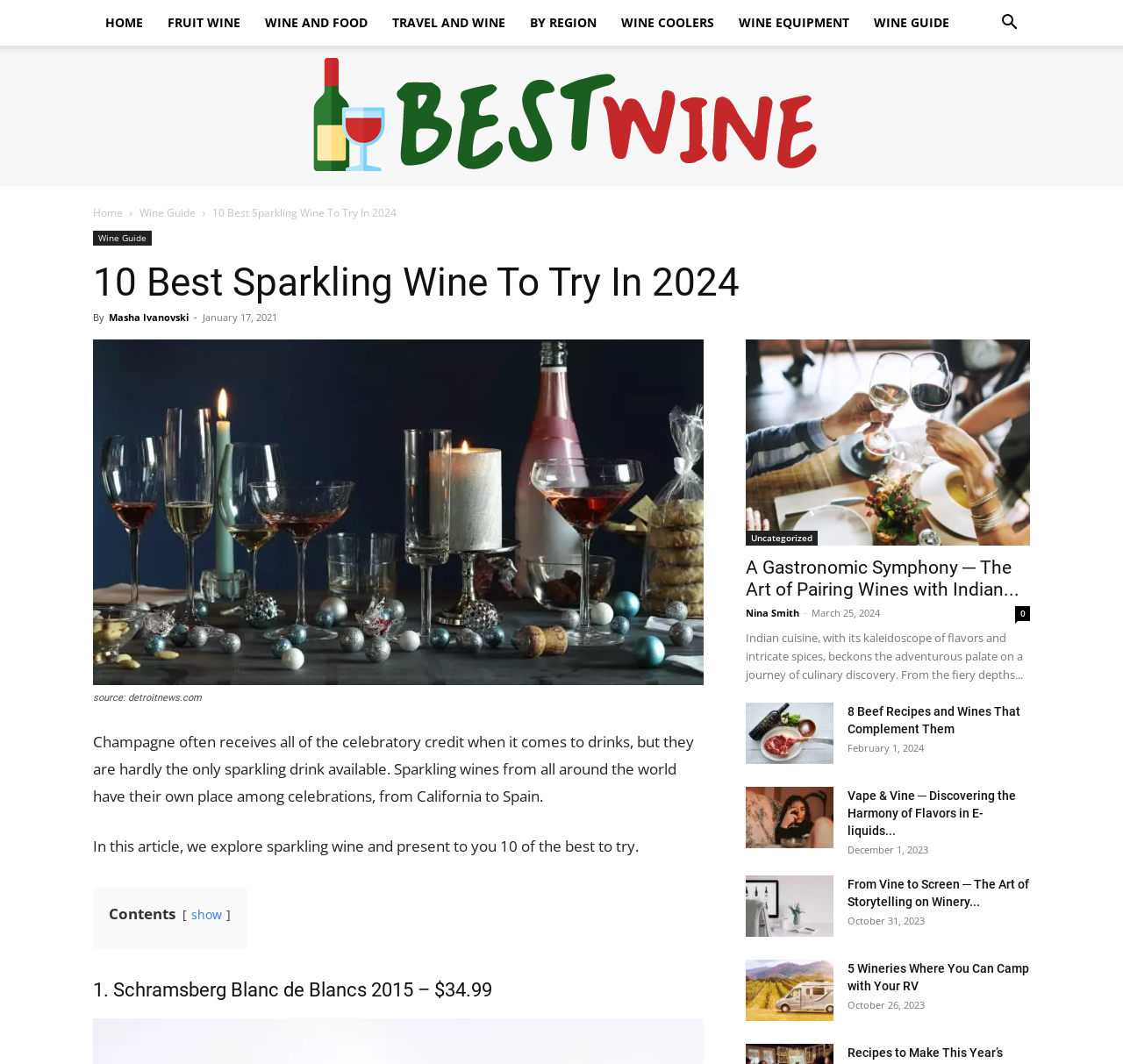Find the bounding box coordinates of the area that needs to be clicked in order to achieve the following instruction: "Read the article 'A Gastronomic Symphony ─ The Art of Pairing Wines with Indian Cuisine'". The coordinates should be specified as four float numbers between 0 and 1, i.e., [left, top, right, bottom].

[0.664, 0.319, 0.917, 0.513]